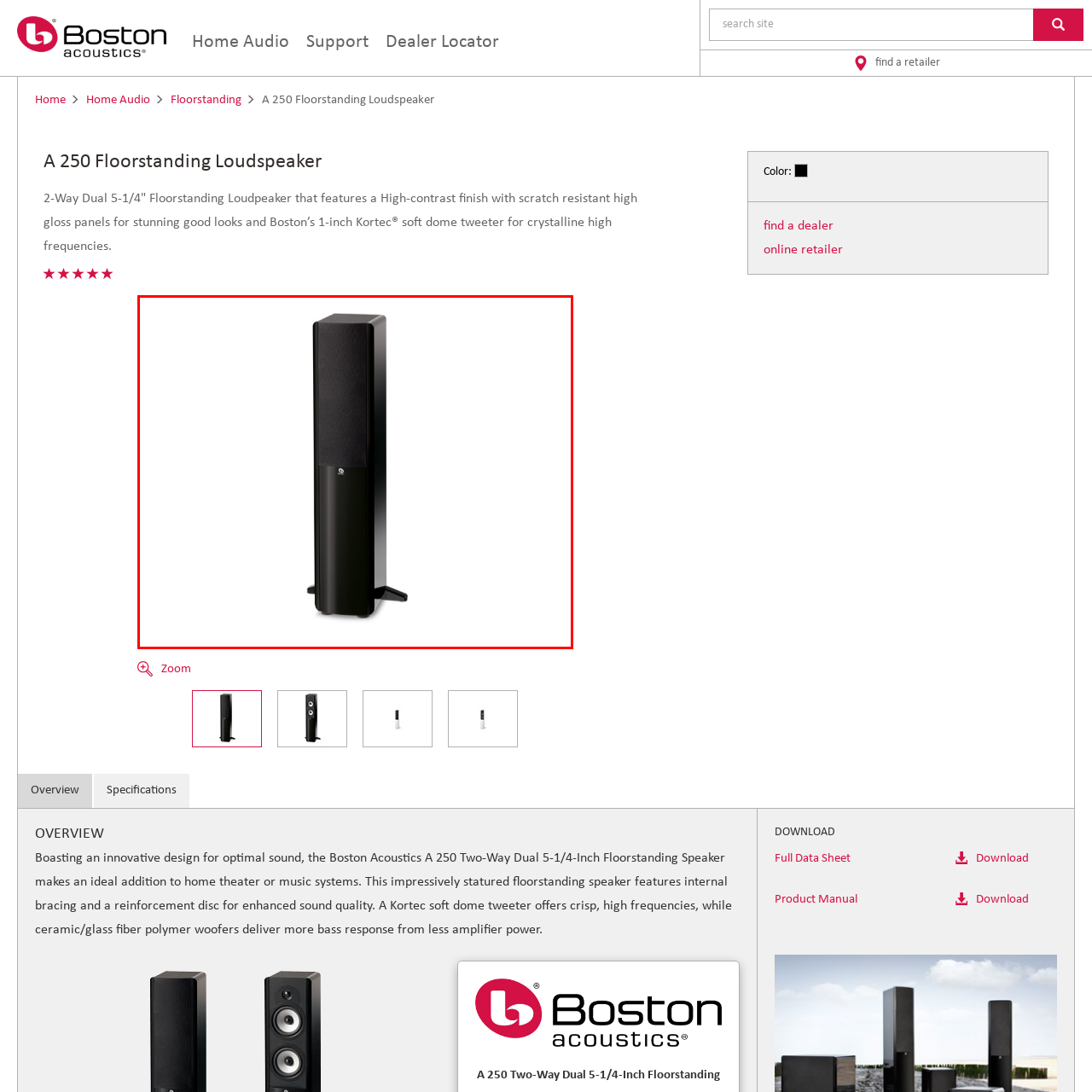Take a close look at the image outlined in red and answer the ensuing question with a single word or phrase:
How many tweeters does the speaker have?

1